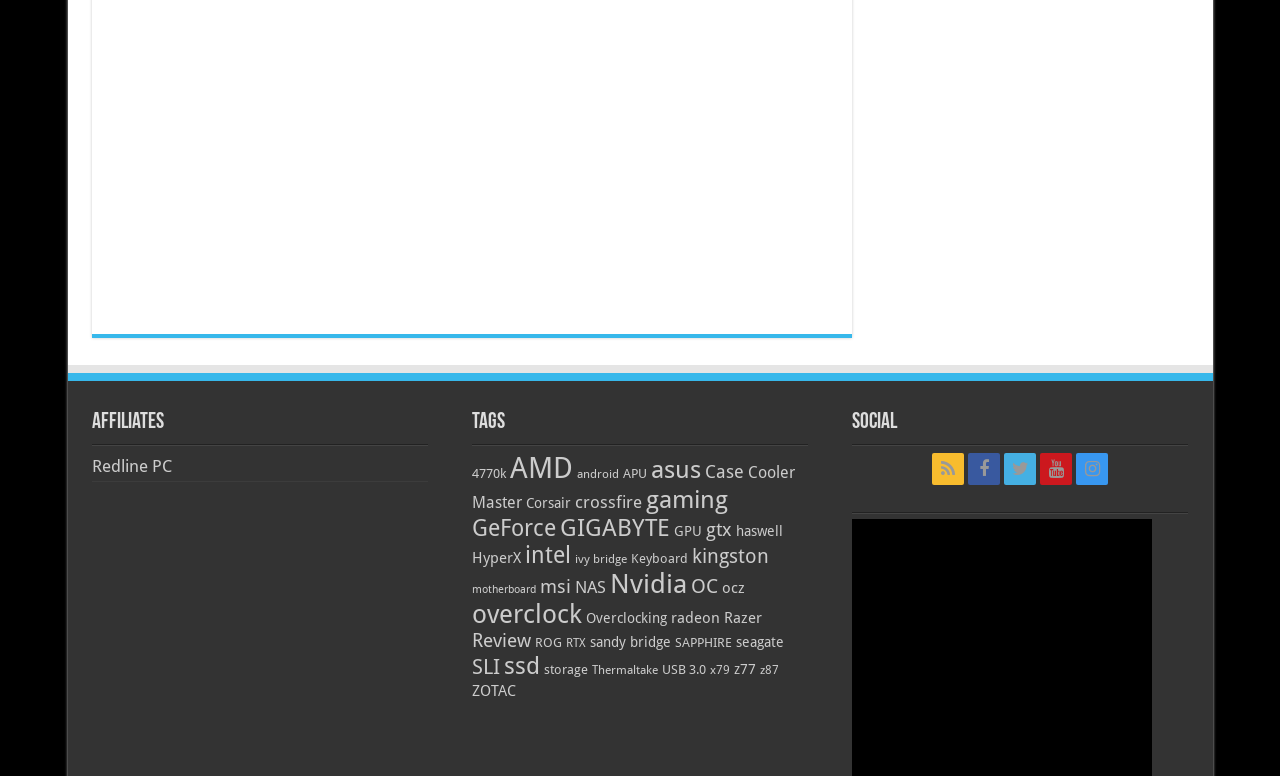What is the tag with the fewest items?
Could you please answer the question thoroughly and with as much detail as possible?

I looked at the number of items in parentheses for each tag and found that 'x79' has the fewest number of items, which is 18.